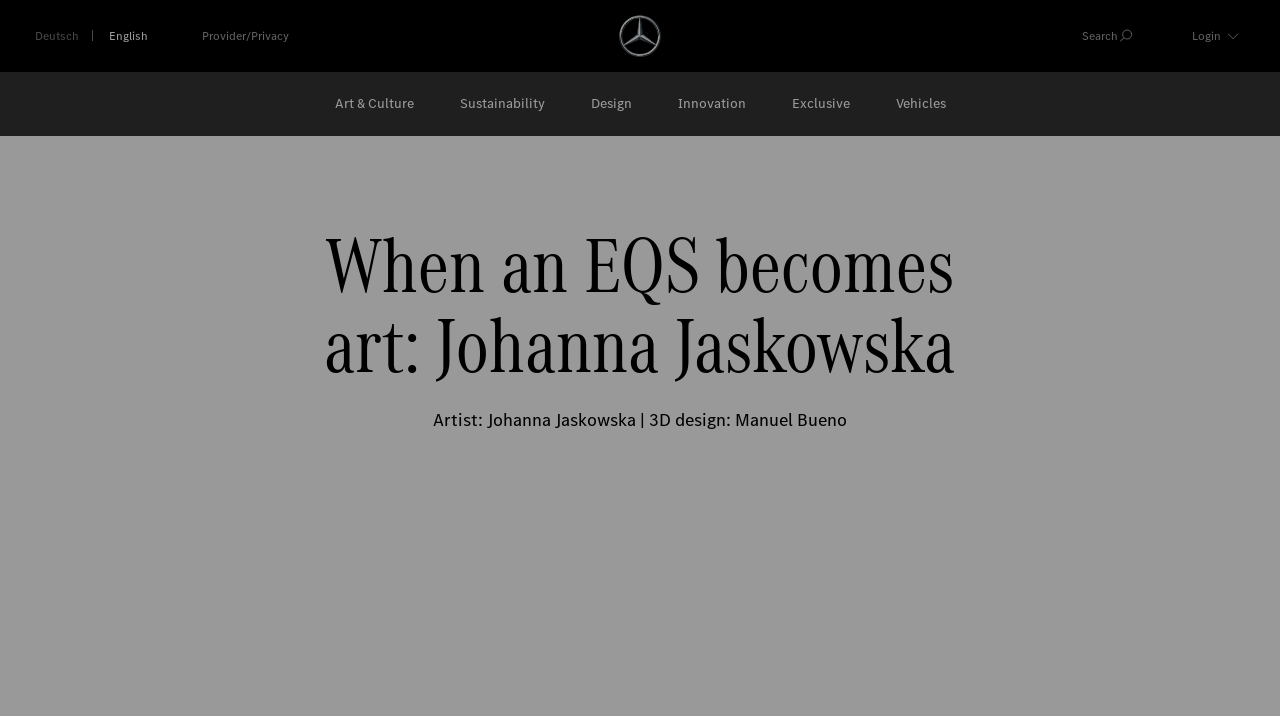Please identify the primary heading of the webpage and give its text content.

When
an
EQS
becomes
art:
Johanna
Jaskowska